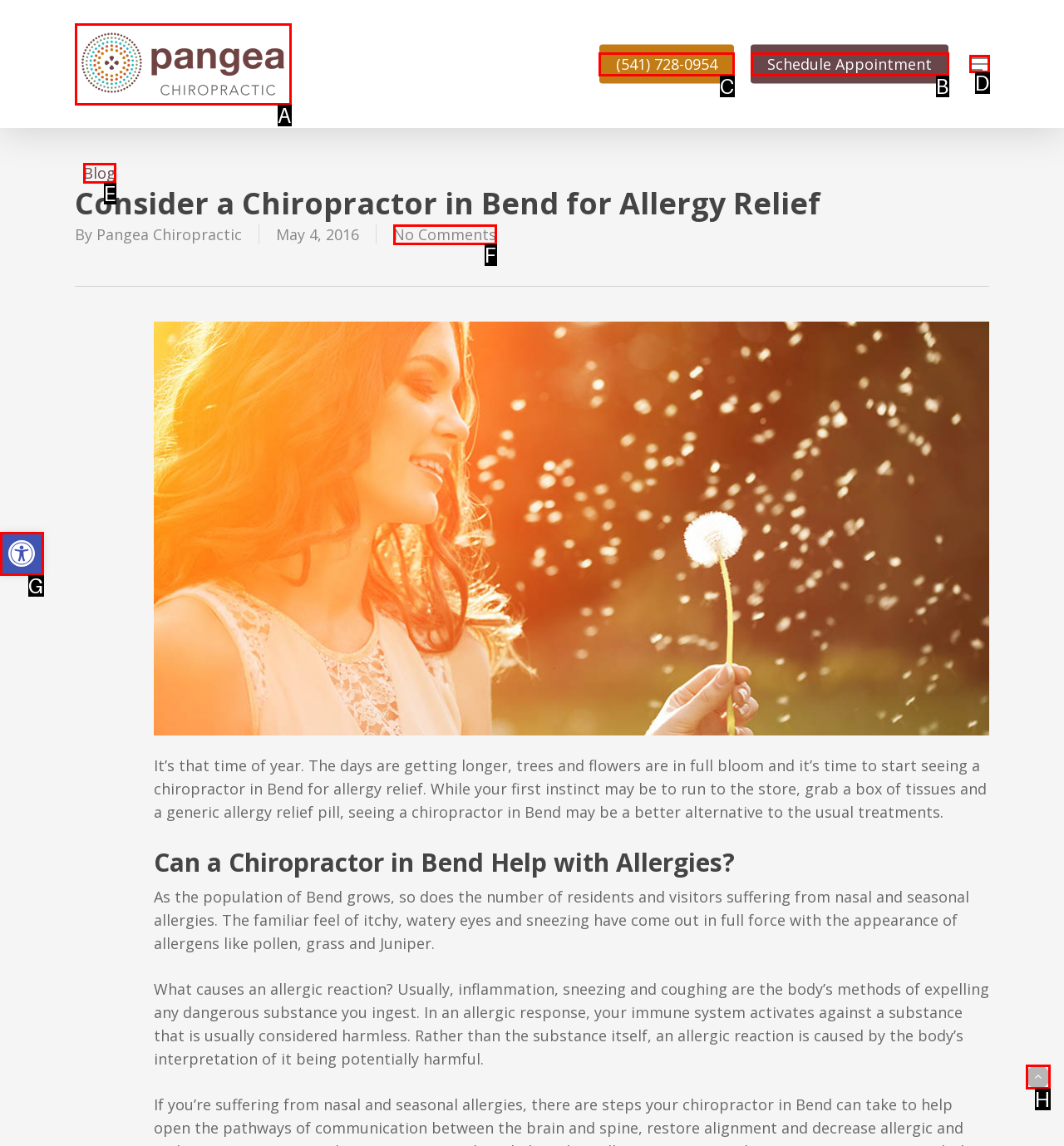Tell me which one HTML element I should click to complete the following task: Call the phone number
Answer with the option's letter from the given choices directly.

C